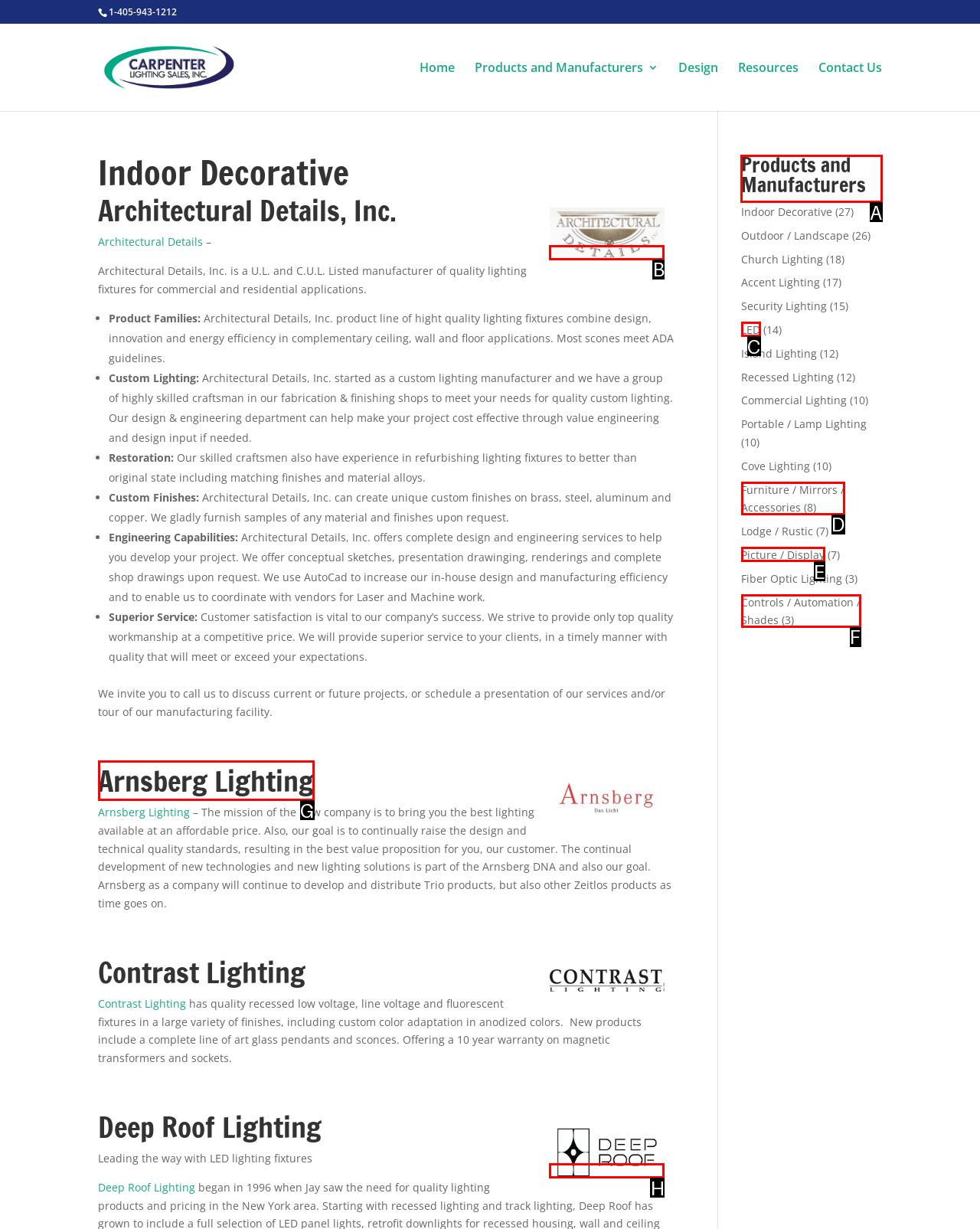Identify the correct UI element to click on to achieve the following task: Explore Products and Manufacturers Respond with the corresponding letter from the given choices.

A